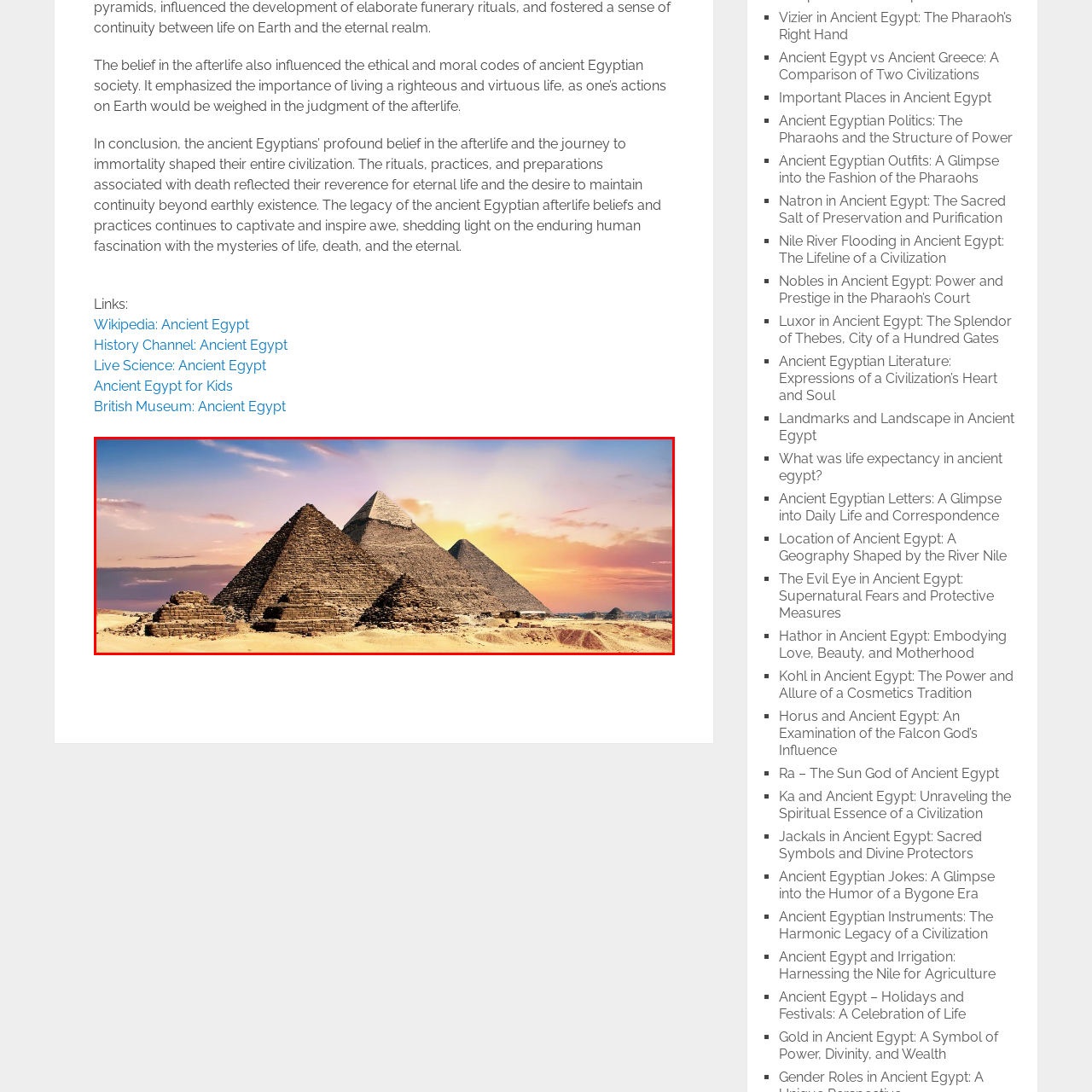Offer a complete and descriptive caption for the image marked by the red box.

The image showcases the majestic Pyramids of Giza, an iconic symbol of ancient Egyptian civilization located on the outskirts of Cairo. The Great Pyramid, the largest of the three, towers impressively against the backdrop of a radiant sunset, casting long shadows over the arid desert landscape. The pyramids, constructed as monumental tombs for Pharaohs, reflect the ancient Egyptians’ profound beliefs in the afterlife, emphasizing the importance of the journey to immortality. These architectural marvels have stood the test of time, continuing to captivate and inspire awe with their intricate designs and historical significance, highlighting the enduring legacy of ancient Egyptian culture and its complex societal structures. The image not only captures the grandeur of the pyramids but also hints at the mysteries of life, death, and the eternal that have intrigued humanity for millennia.